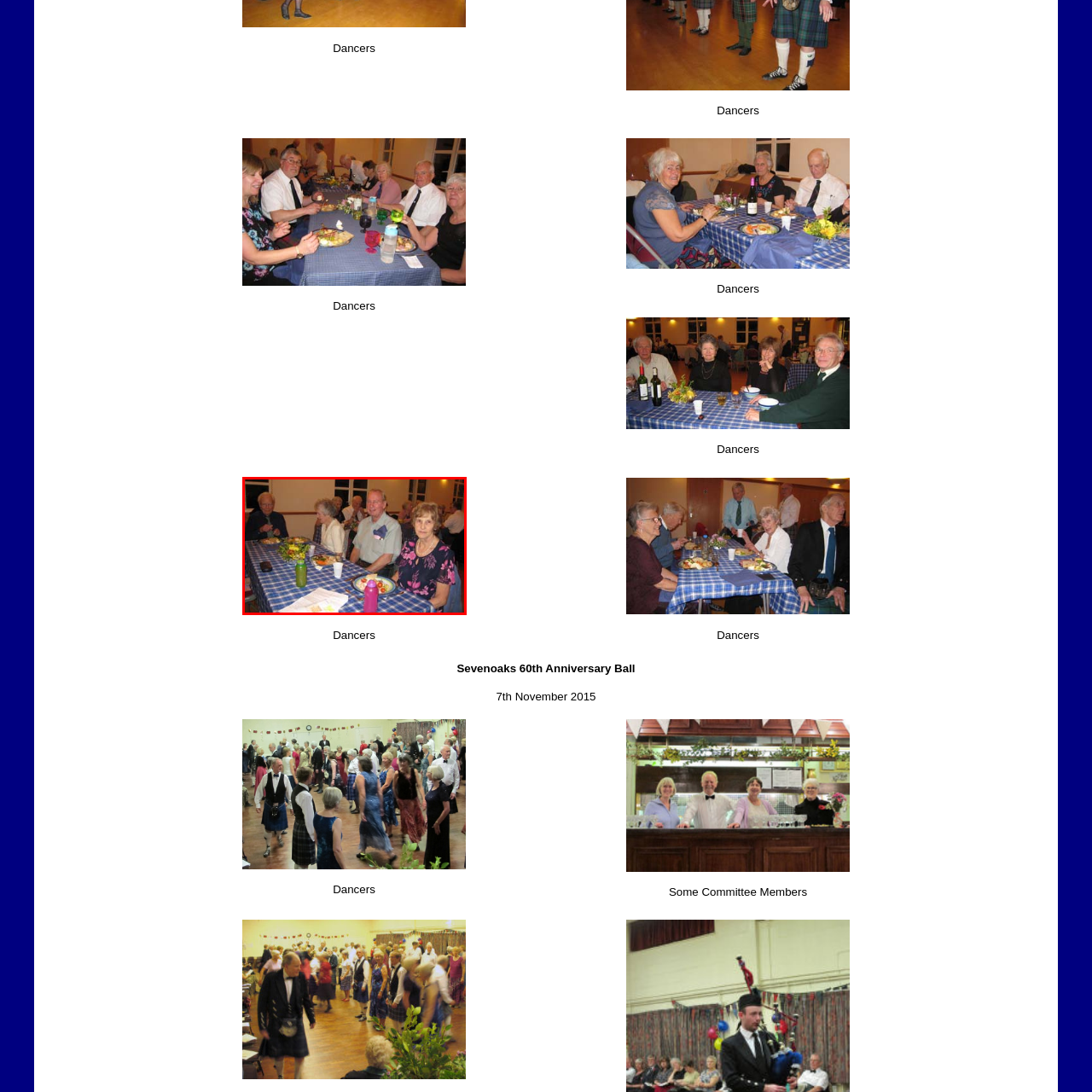Study the image enclosed in red and provide a single-word or short-phrase answer: What adds a touch of cheer to the scene?

Bright flower arrangements